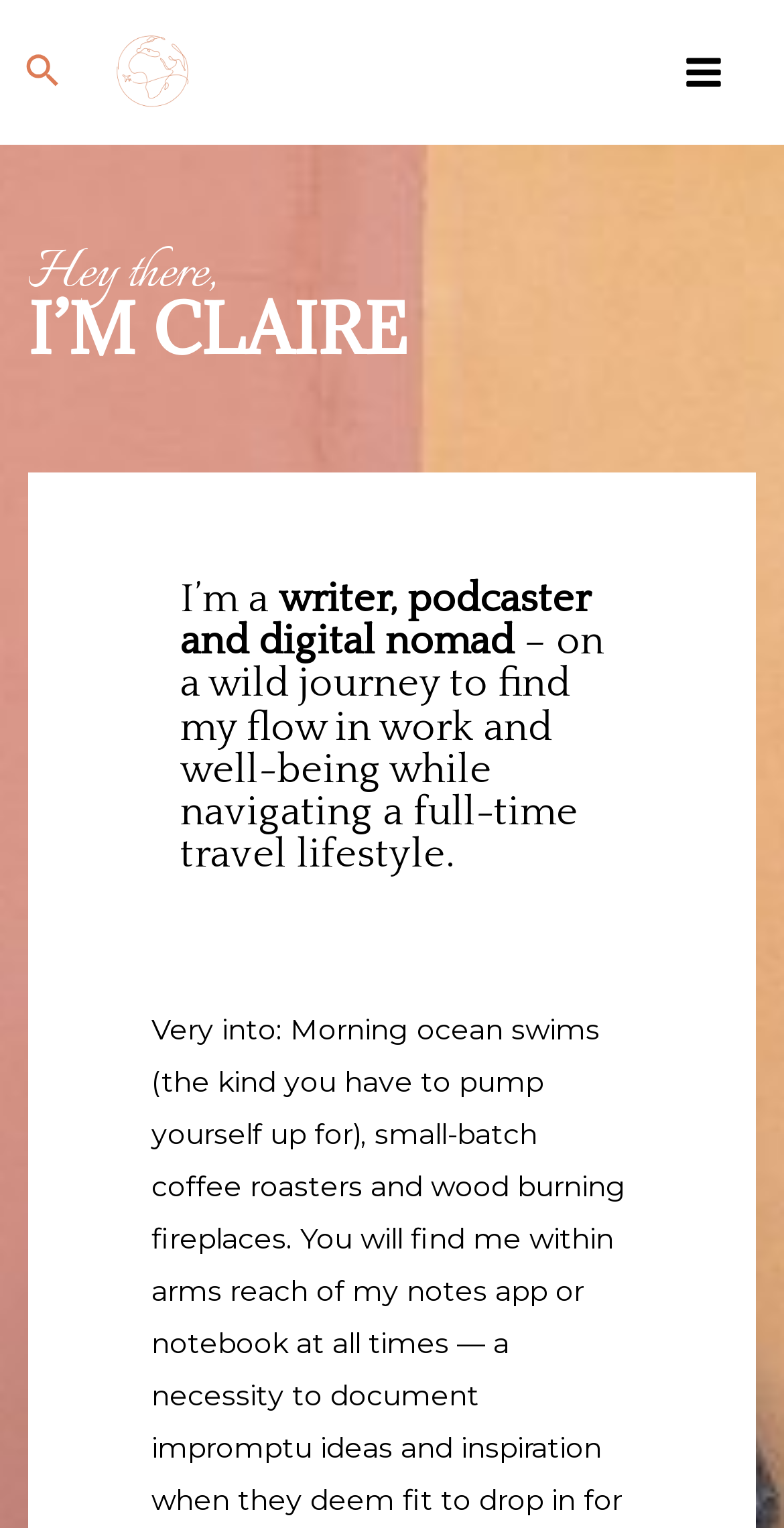Find the coordinates for the bounding box of the element with this description: "Search".

[0.033, 0.03, 0.08, 0.064]